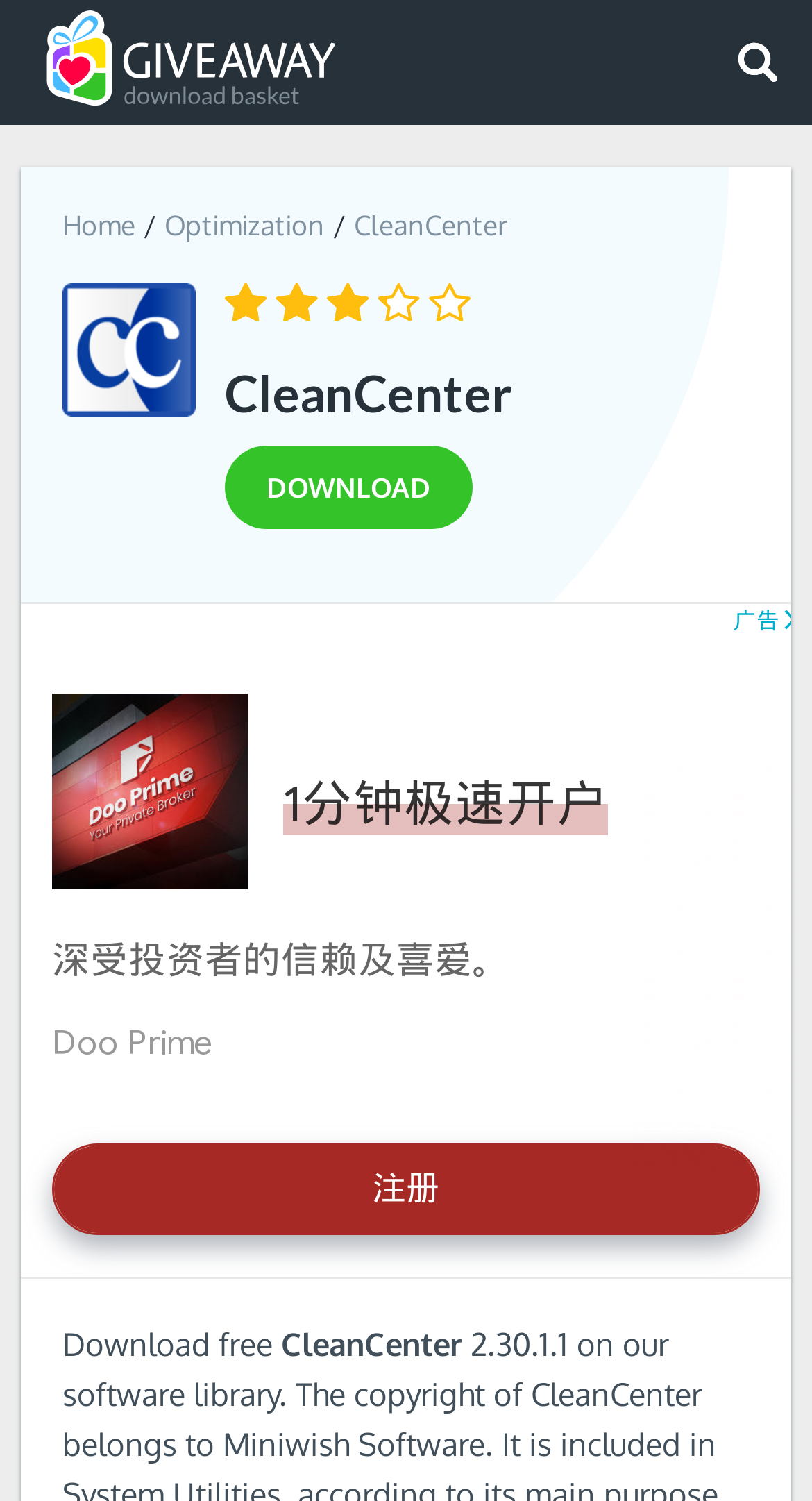What is the action to get CleanCenter?
Using the image as a reference, answer the question in detail.

The action to get CleanCenter can be found in the link element 'DOWNLOAD' with bounding box coordinates [0.277, 0.297, 0.582, 0.352], which is a prominent element on the webpage.